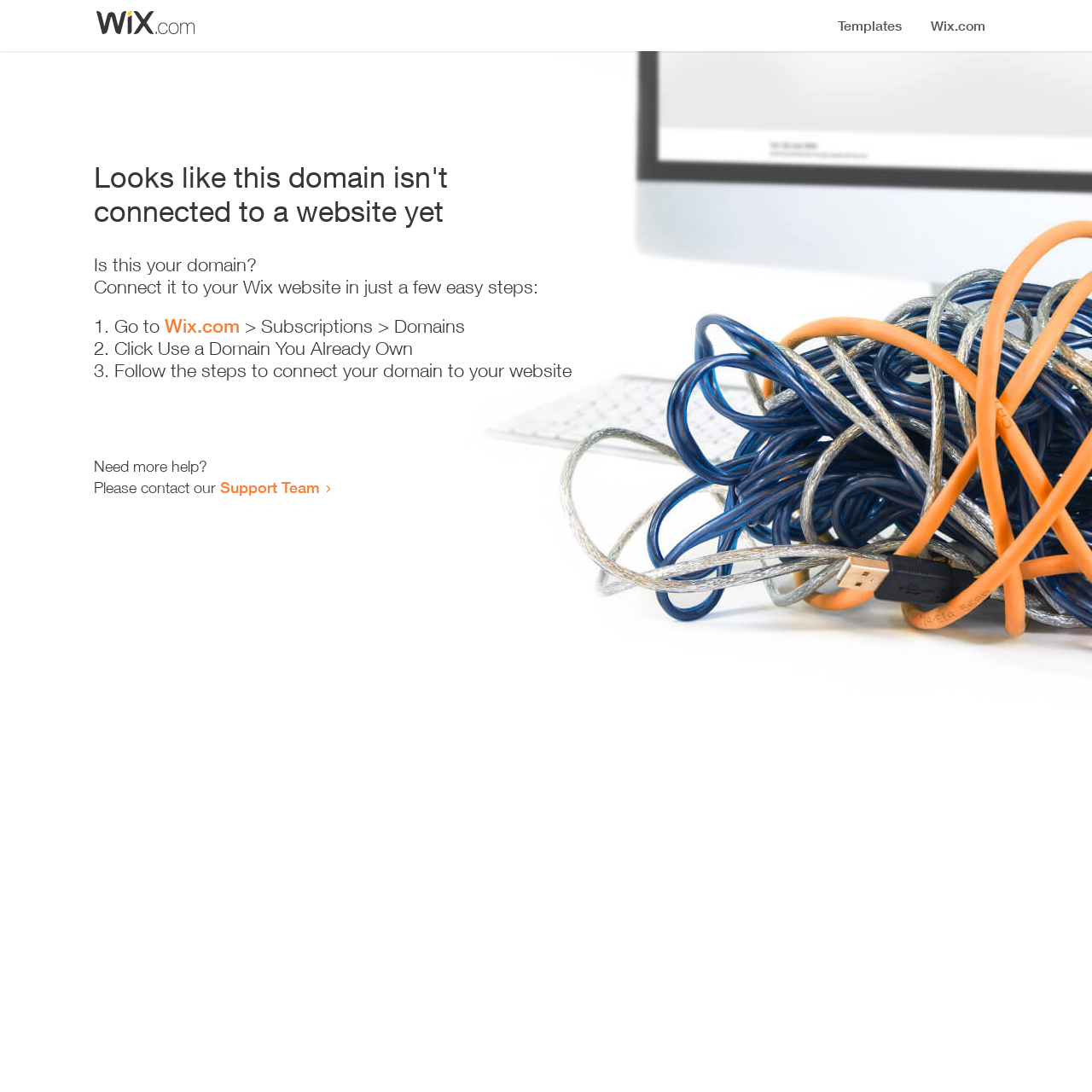Extract the main headline from the webpage and generate its text.

Looks like this domain isn't
connected to a website yet